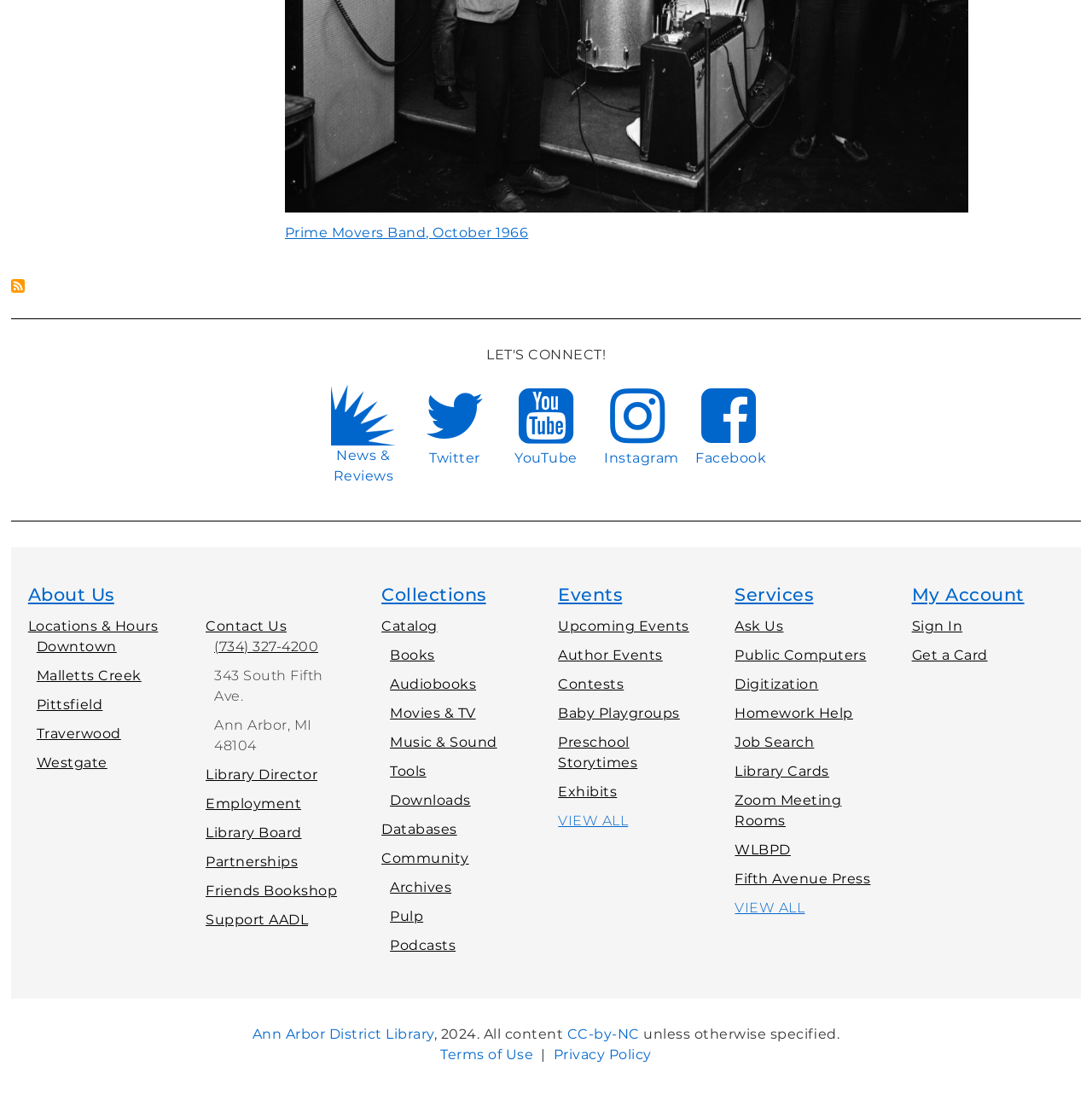Pinpoint the bounding box coordinates of the clickable area necessary to execute the following instruction: "Check My Account". The coordinates should be given as four float numbers between 0 and 1, namely [left, top, right, bottom].

[0.835, 0.53, 0.938, 0.549]